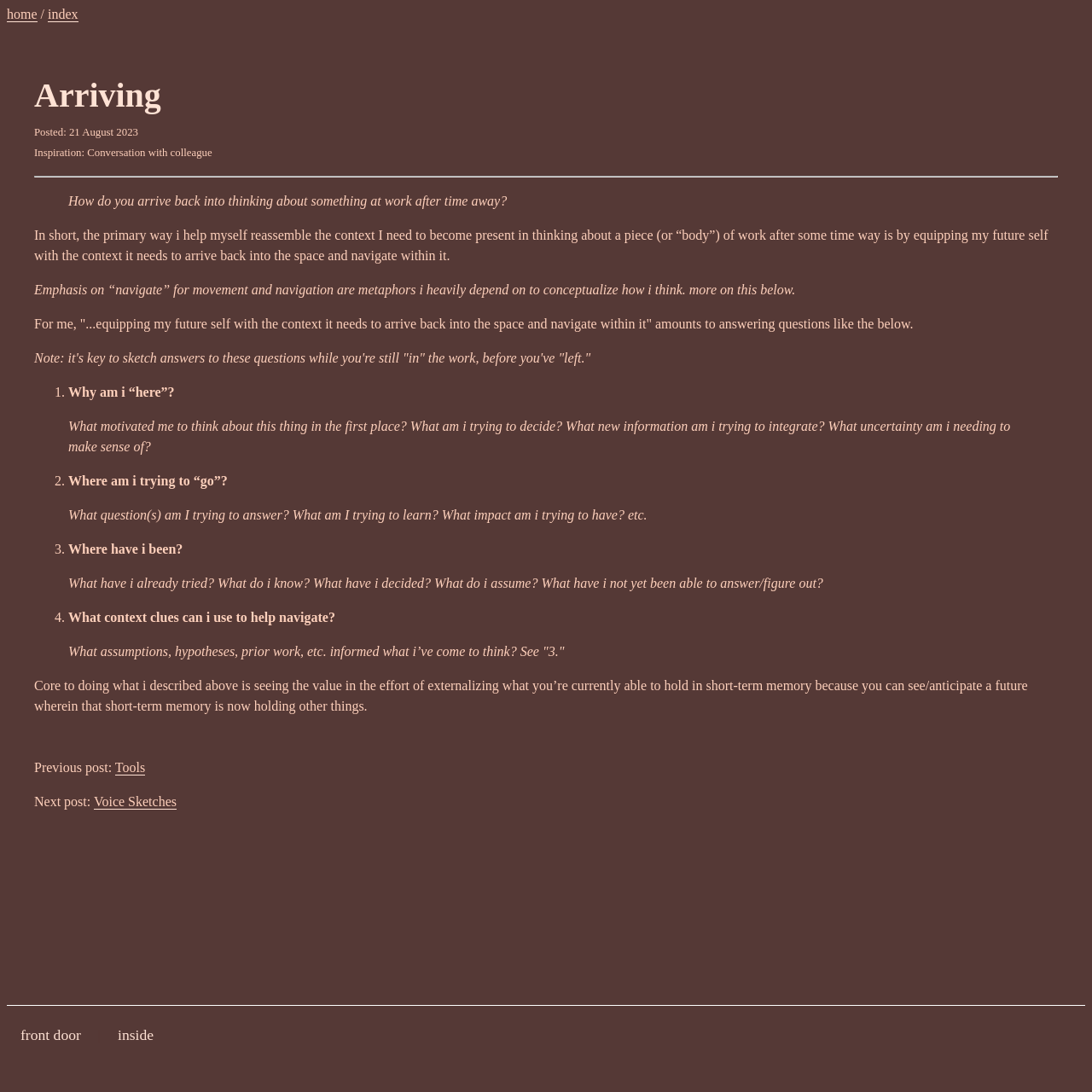Explain in detail what is displayed on the webpage.

This webpage is about a blog post titled "Arriving" and has a meta description of "maybe useful". The page has a main content area with a navigation menu at the top, consisting of links to "home" and "index" separated by a slash. Below the navigation menu is a heading that reads "Arriving" followed by the post date "Posted: 21 August 2023" and a description "Inspiration: Conversation with colleague".

The main content of the post is divided into sections, each with a distinct topic. The first section discusses how the author helps themselves reassemble the context they need to become present in thinking about a piece of work after some time away. The text is written in a conversational tone and includes metaphors about navigation and movement.

The next section is a blockquote that asks a question about how to arrive back into thinking about something at work after time away. This is followed by a series of questions that the author answers to help themselves navigate back into the work, including "Why am I 'here'?", "Where am I trying to 'go'?", "Where have I been?", and "What context clues can I use to help navigate?". Each question is followed by a blockquote that provides more details and examples.

The post continues with a discussion on the importance of externalizing what one is currently able to hold in short-term memory, as it allows for better navigation and understanding of the work. The page ends with links to previous and next posts, titled "Tools" and "Voice Sketches", respectively, and a footer with links to "front door" and "inside".

Throughout the page, there are no images, but the text is well-organized and easy to follow, with clear headings and concise paragraphs. The use of blockquotes and lists helps to break up the content and make it more readable.